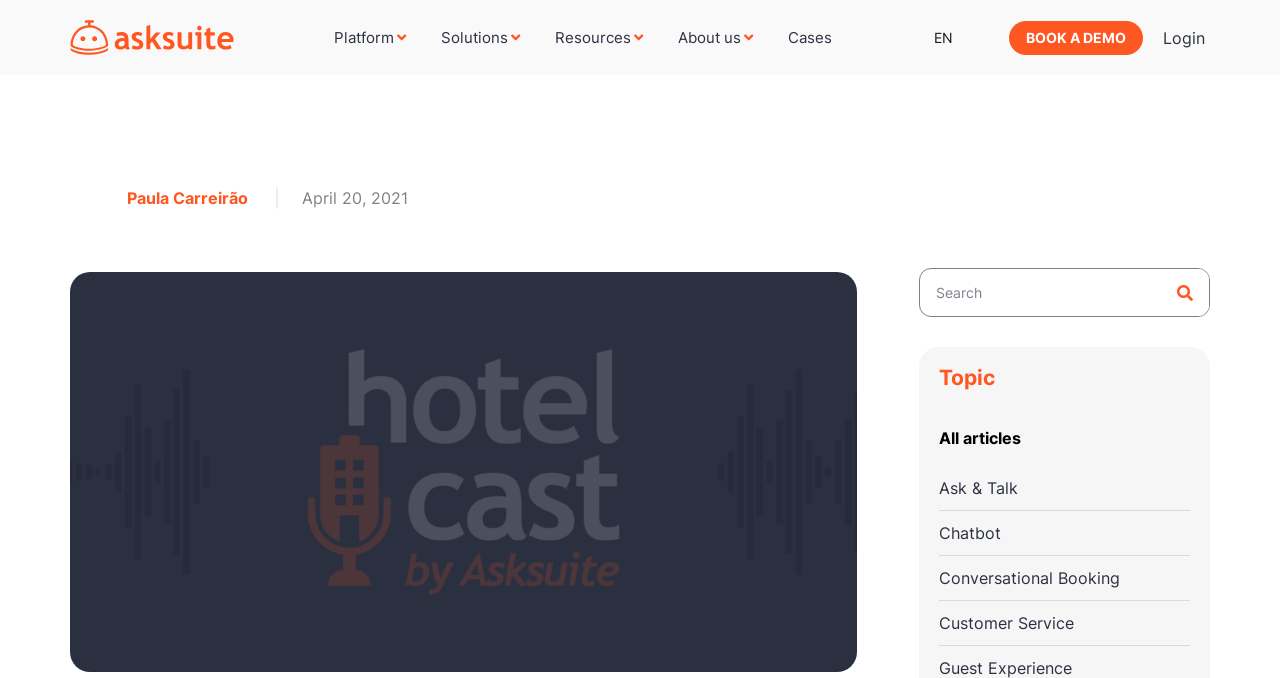Determine the bounding box for the HTML element described here: "Platform". The coordinates should be given as [left, top, right, bottom] with each number being a float between 0 and 1.

[0.248, 0.024, 0.332, 0.086]